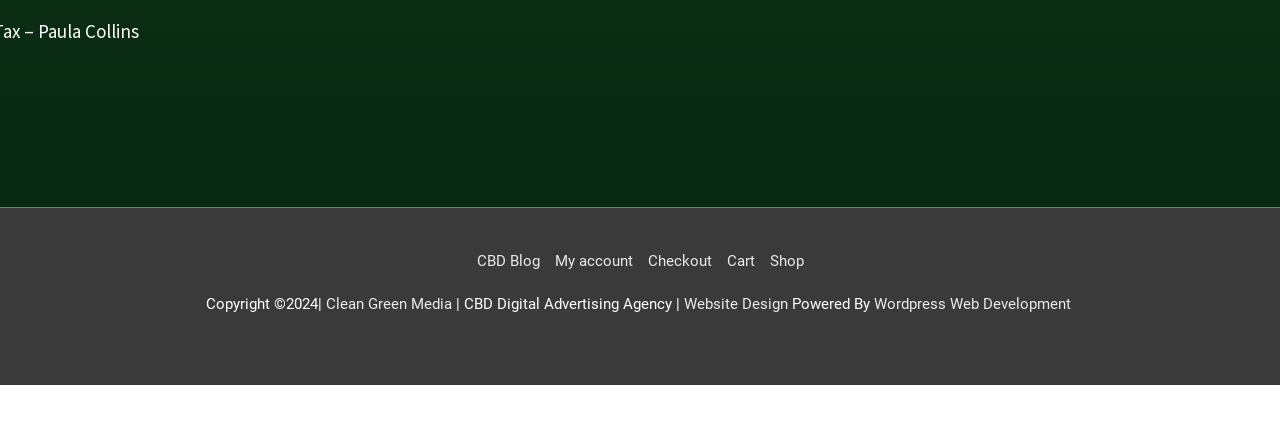How many navigation links are there in the top menu?
Using the picture, provide a one-word or short phrase answer.

5